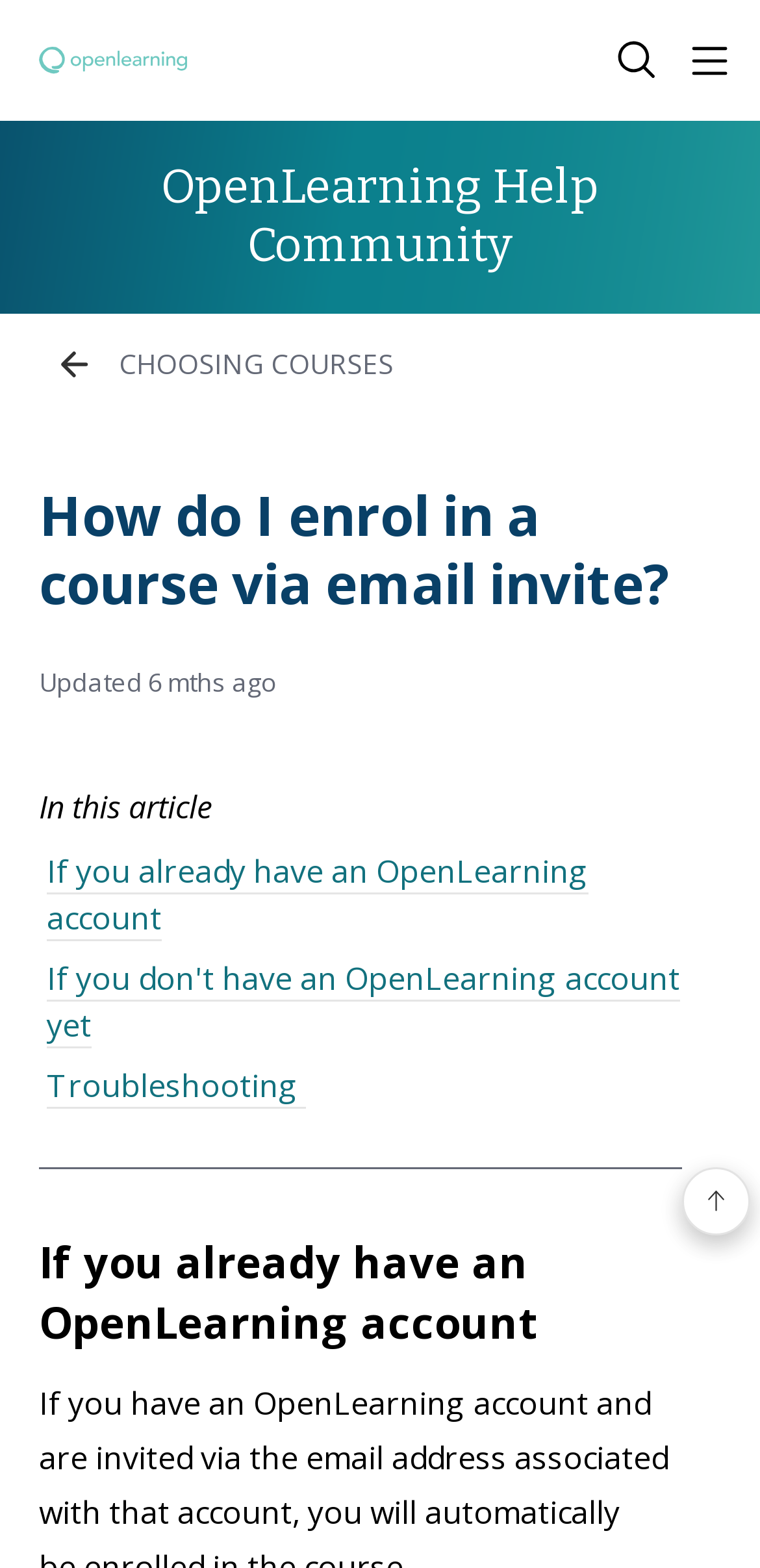Please find and report the bounding box coordinates of the element to click in order to perform the following action: "Open main menu". The coordinates should be expressed as four float numbers between 0 and 1, in the format [left, top, right, bottom].

[0.892, 0.019, 0.974, 0.058]